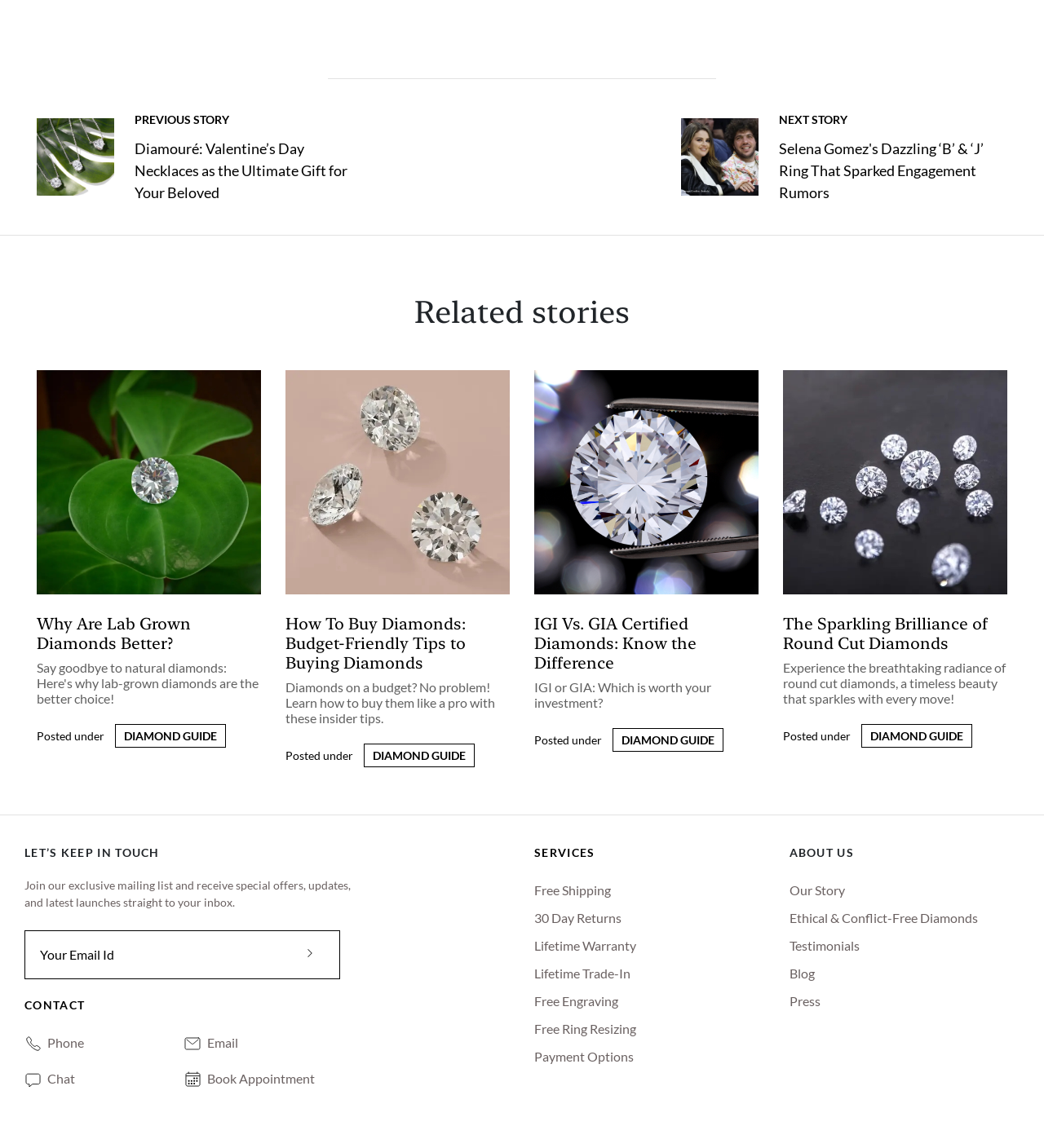What is the category of the article 'Why Are Lab Grown Diamonds Better?'?
Provide a short answer using one word or a brief phrase based on the image.

DIAMOND GUIDE